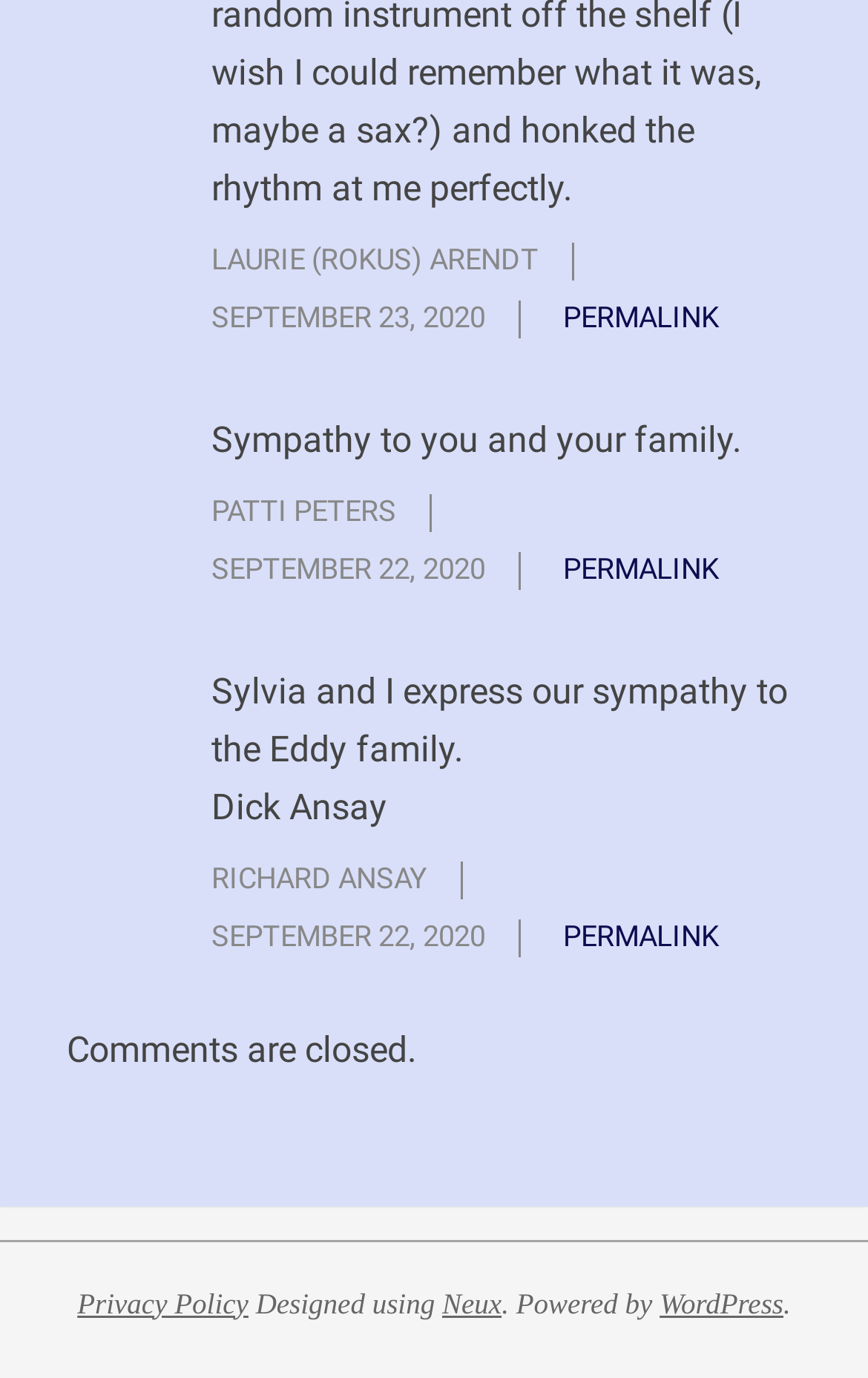How many comments are there?
Look at the screenshot and give a one-word or phrase answer.

3